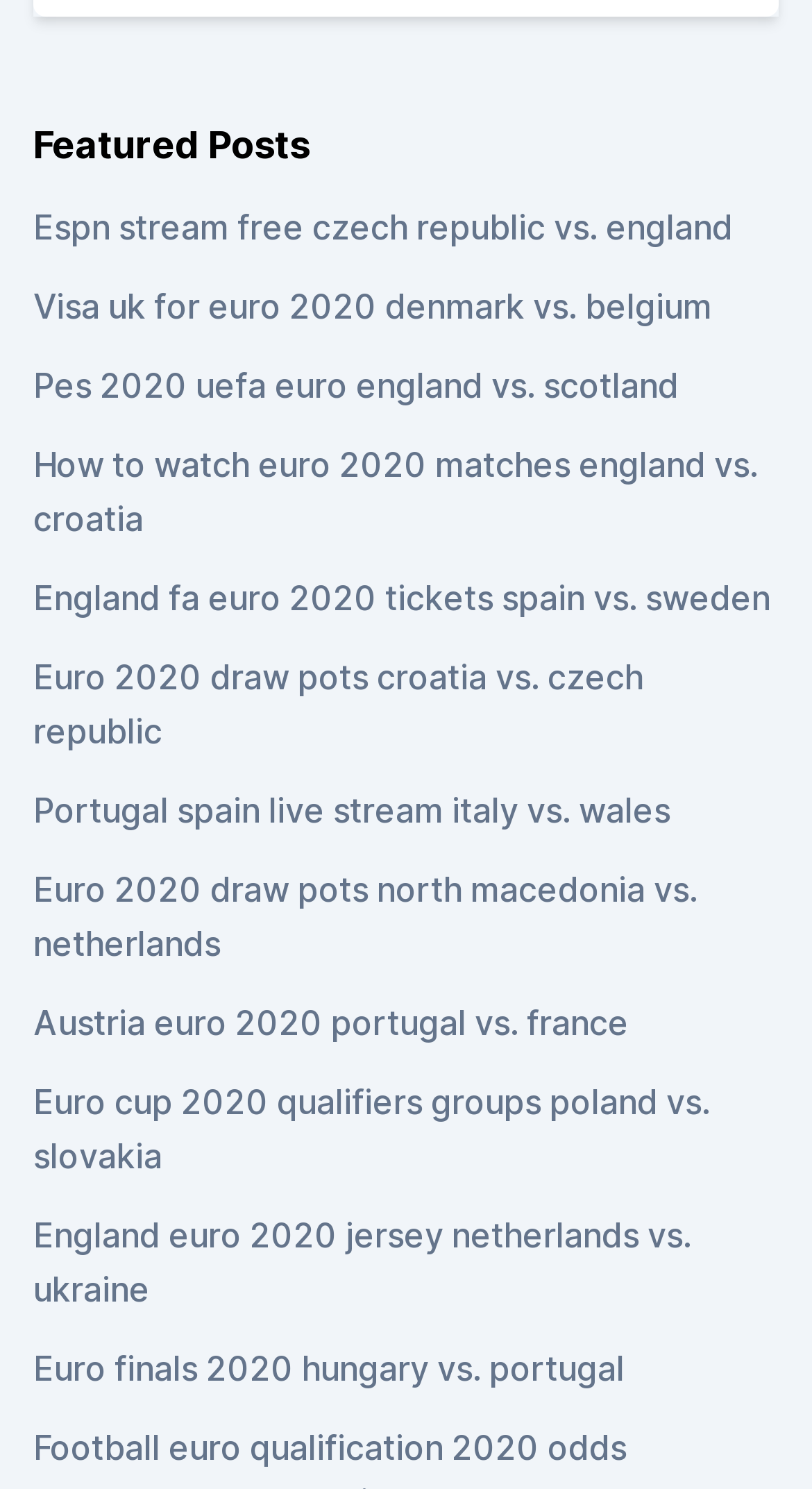What is the topic of the webpage?
Examine the screenshot and reply with a single word or phrase.

Euro 2020